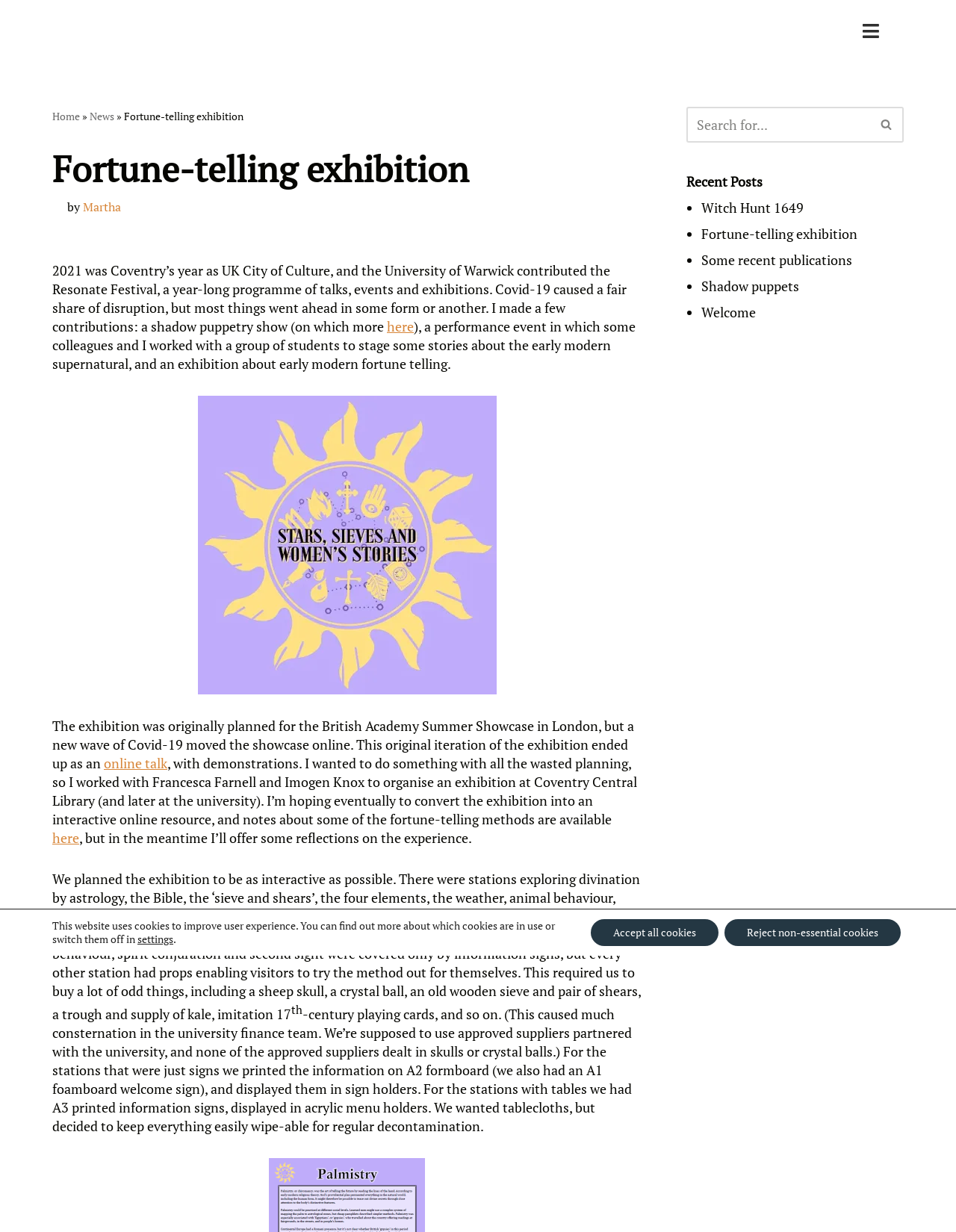Refer to the image and provide an in-depth answer to the question:
What was the purpose of the tablecloths?

I found the answer by reading the text on the webpage, which states 'We wanted tablecloths, but decided to keep everything easily wipe-able for regular decontamination'.